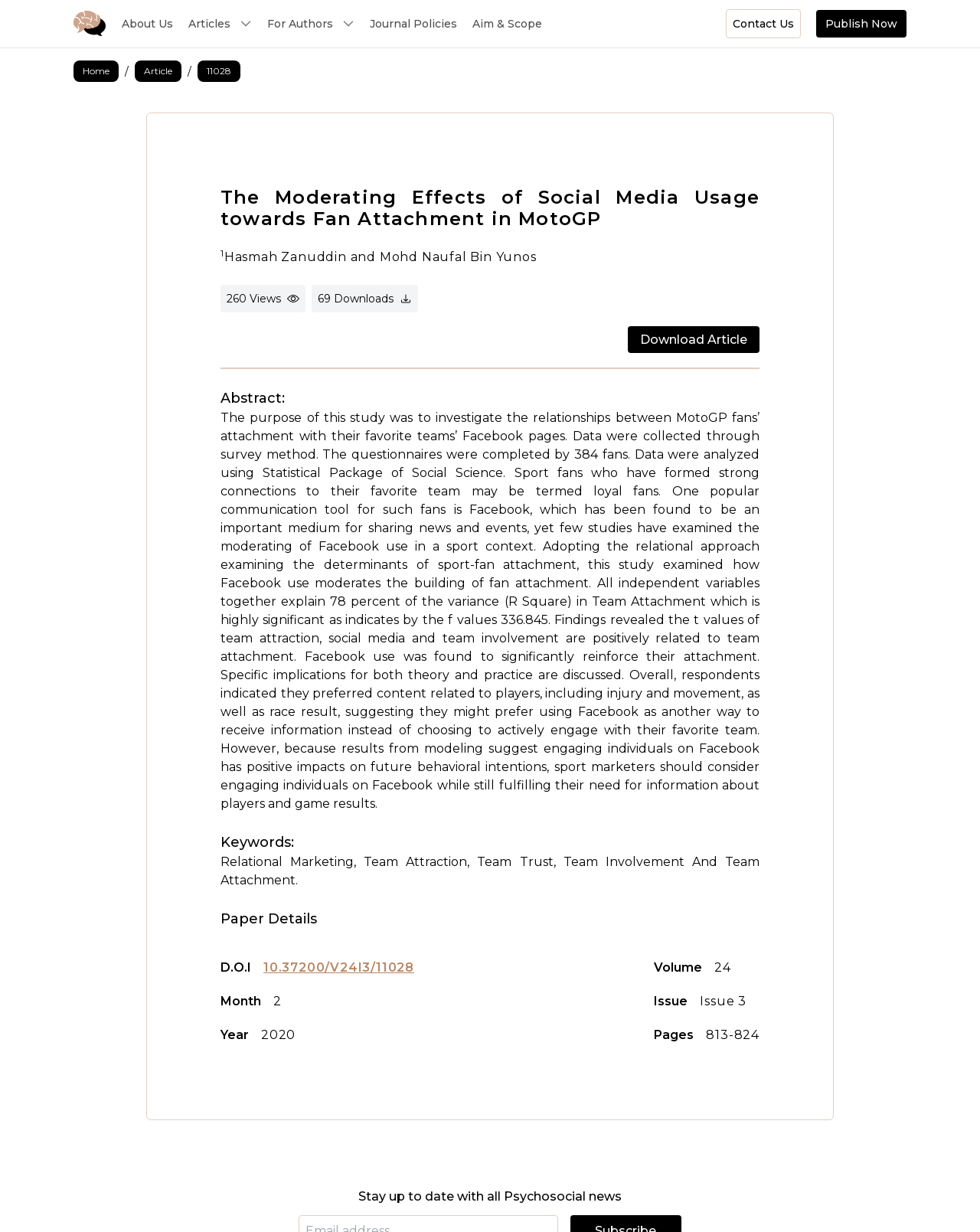What is the title of the article?
Using the information from the image, give a concise answer in one word or a short phrase.

The Moderating Effects of Social Media Usage towards Fan Attachment in MotoGP